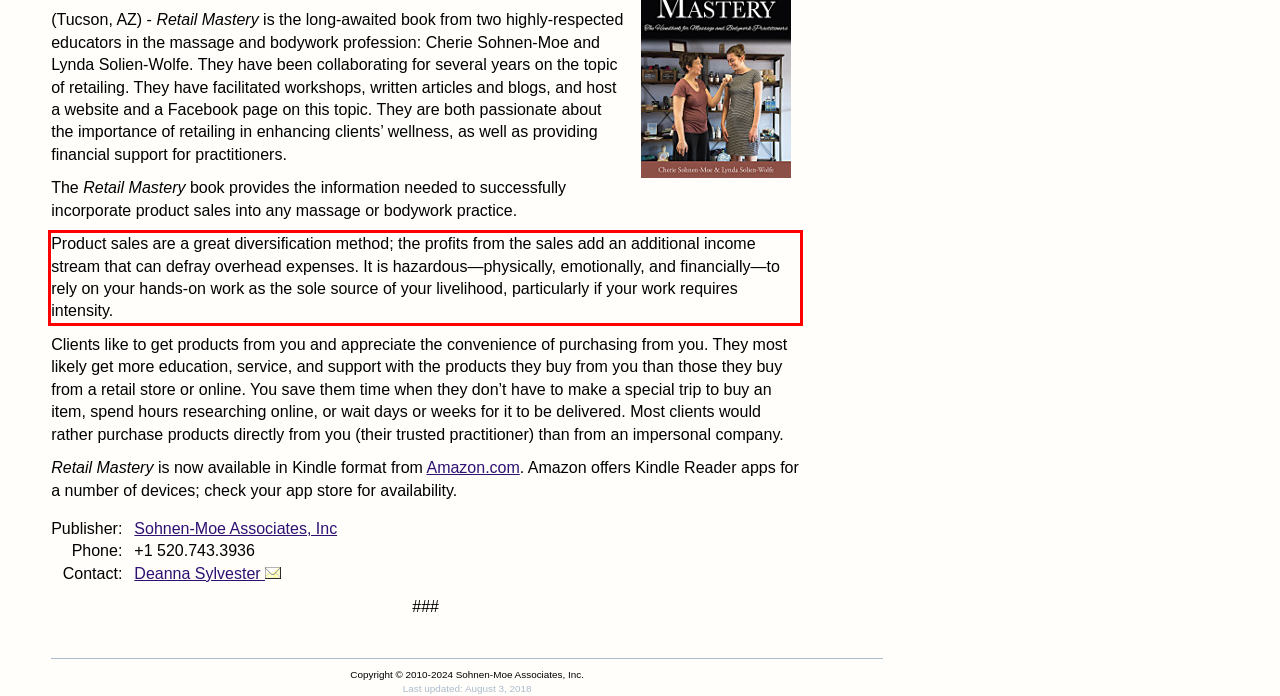Using the provided screenshot of a webpage, recognize the text inside the red rectangle bounding box by performing OCR.

Product sales are a great diversification method; the profits from the sales add an additional income stream that can defray overhead expenses. It is hazardous—physically, emotionally, and financially—to rely on your hands-on work as the sole source of your livelihood, particularly if your work requires intensity.